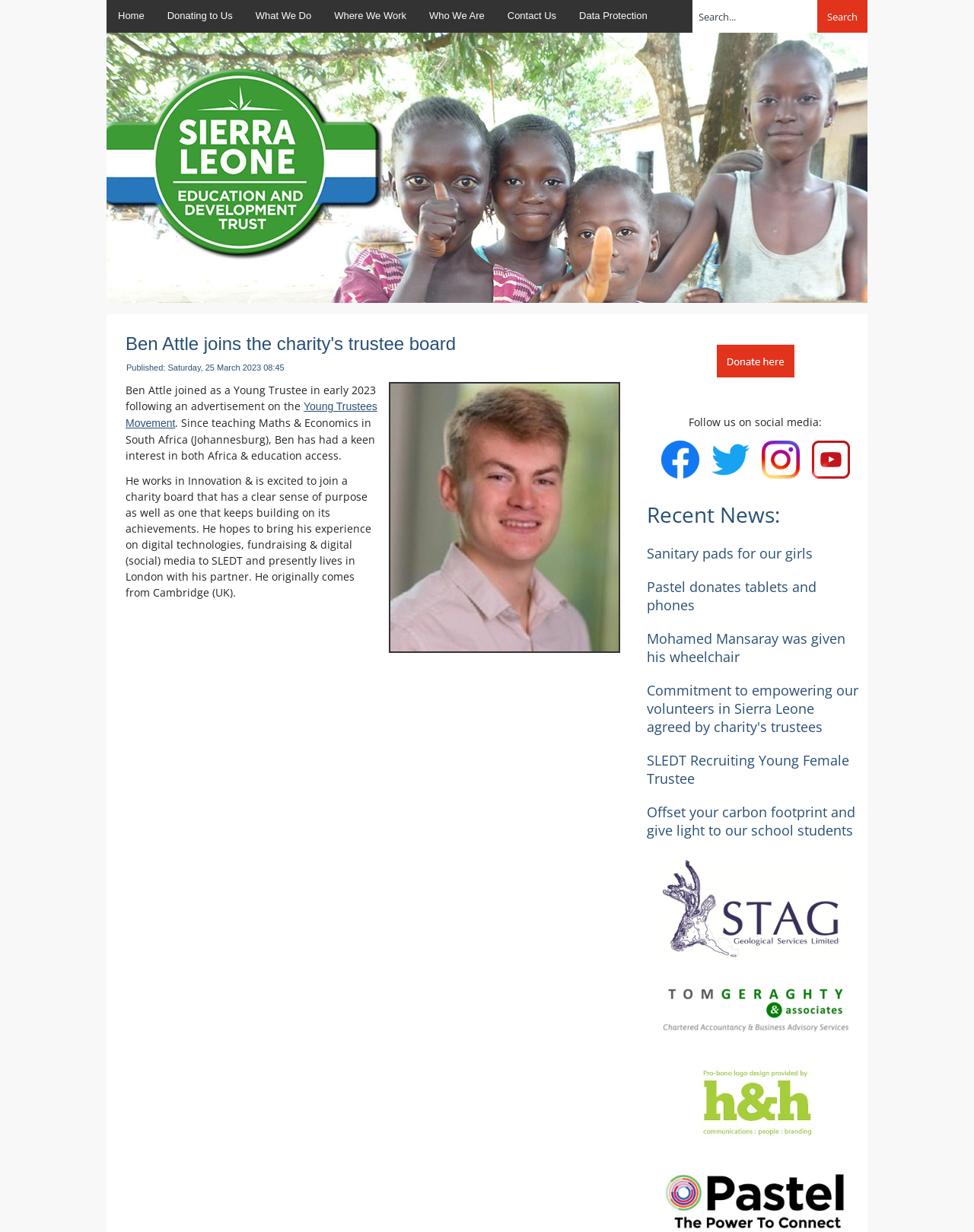How many social media links are present on the webpage?
Answer the question based on the image using a single word or a brief phrase.

4